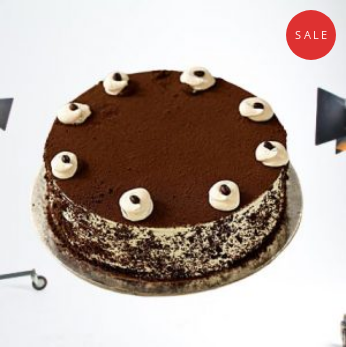Analyze the image and answer the question with as much detail as possible: 
What is the cake perfect for?

The caption states that the cake is perfect for coffee lovers, indicating that it is suitable for individuals who enjoy coffee.